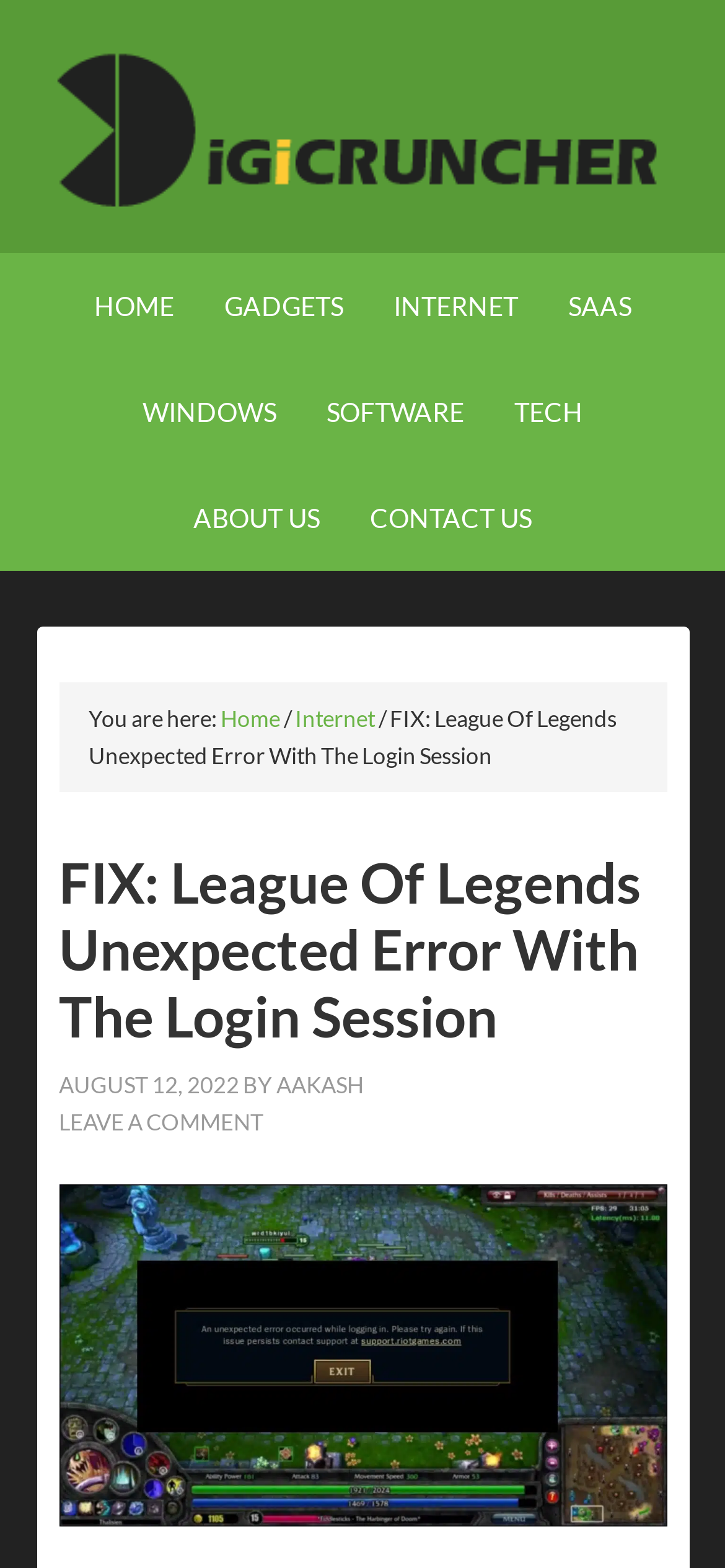What is the category of the current article? Using the information from the screenshot, answer with a single word or phrase.

Internet